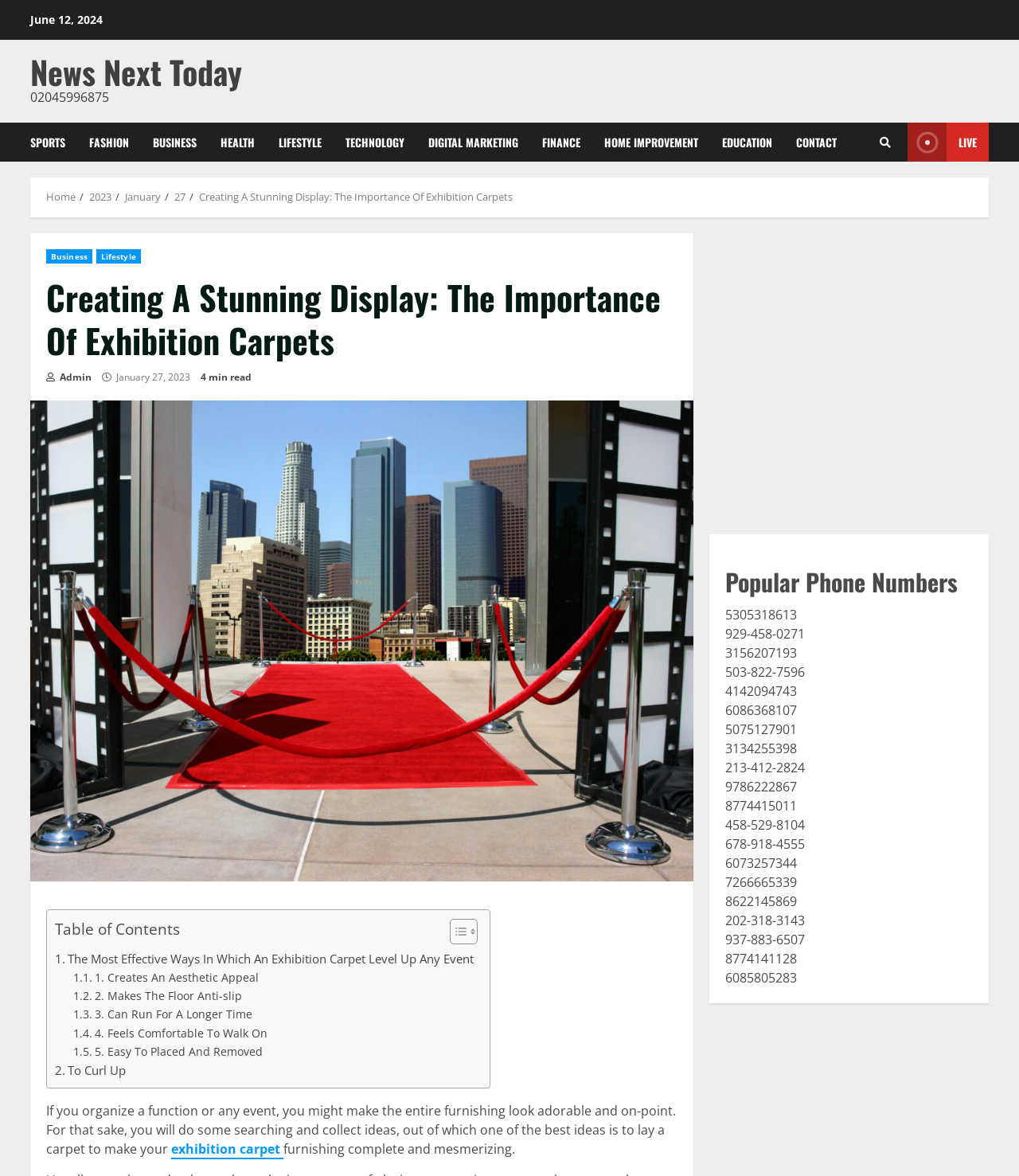Elaborate on the different components and information displayed on the webpage.

This webpage is about creating a stunning display for events, specifically highlighting the importance of exhibition carpets. At the top, there is a navigation bar with links to various categories such as Sports, Fashion, Business, and more. Below the navigation bar, there is a breadcrumbs section showing the current page's hierarchy, with links to Home, 2023, January, and 27.

The main content area is divided into two sections. On the left, there is a table of contents with links to different sections of the article, including "The Most Effective Ways In Which An Exhibition Carpet Level Up Any Event" and several points about the benefits of exhibition carpets. On the right, there is a long article with a heading "Creating A Stunning Display: The Importance Of Exhibition Carpets". The article starts with a paragraph discussing the importance of making event furnishings look adorable and on-point, and how laying a carpet can make a big difference.

Throughout the article, there are links to related topics, such as "exhibition carpet". The article is divided into sections with headings, and there are several links to other parts of the article. At the bottom of the page, there is a section titled "Popular Phone Numbers" with a list of phone numbers.

On the top right corner, there is a search icon and a link to "LIVE". On the bottom right corner, there is a section with links to various categories, including Business, Lifestyle, and more.